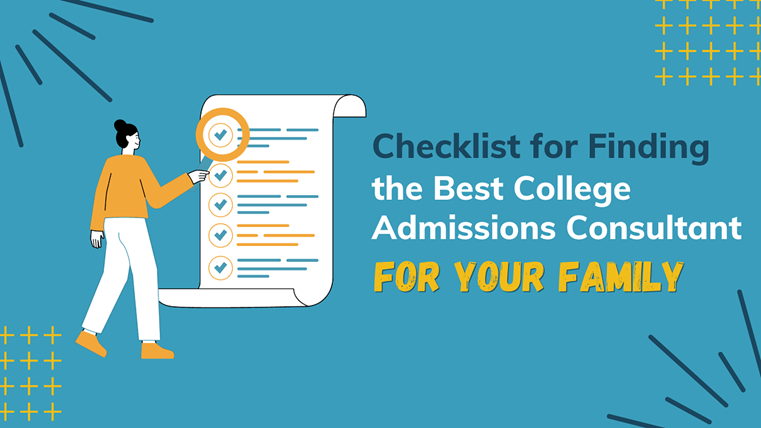Answer the question using only a single word or phrase: 
Who is the checklist catering to?

Family needs